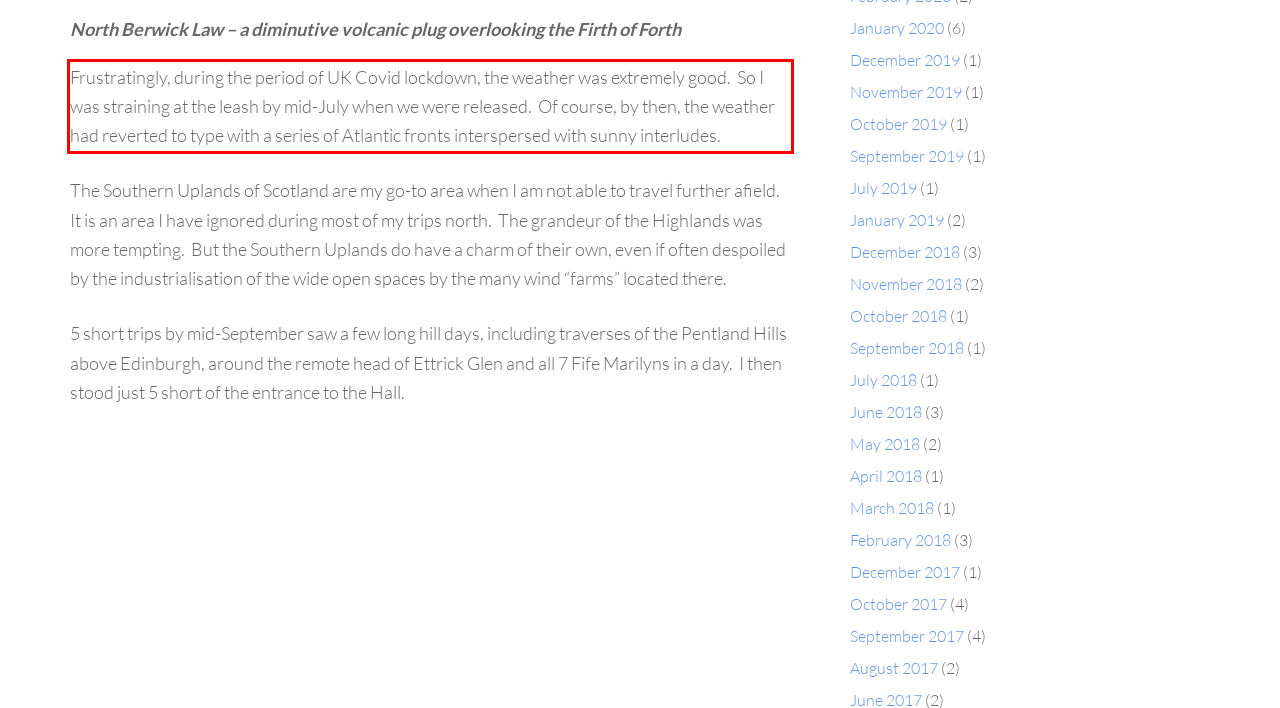Identify and extract the text within the red rectangle in the screenshot of the webpage.

Frustratingly, during the period of UK Covid lockdown, the weather was extremely good. So I was straining at the leash by mid-July when we were released. Of course, by then, the weather had reverted to type with a series of Atlantic fronts interspersed with sunny interludes.